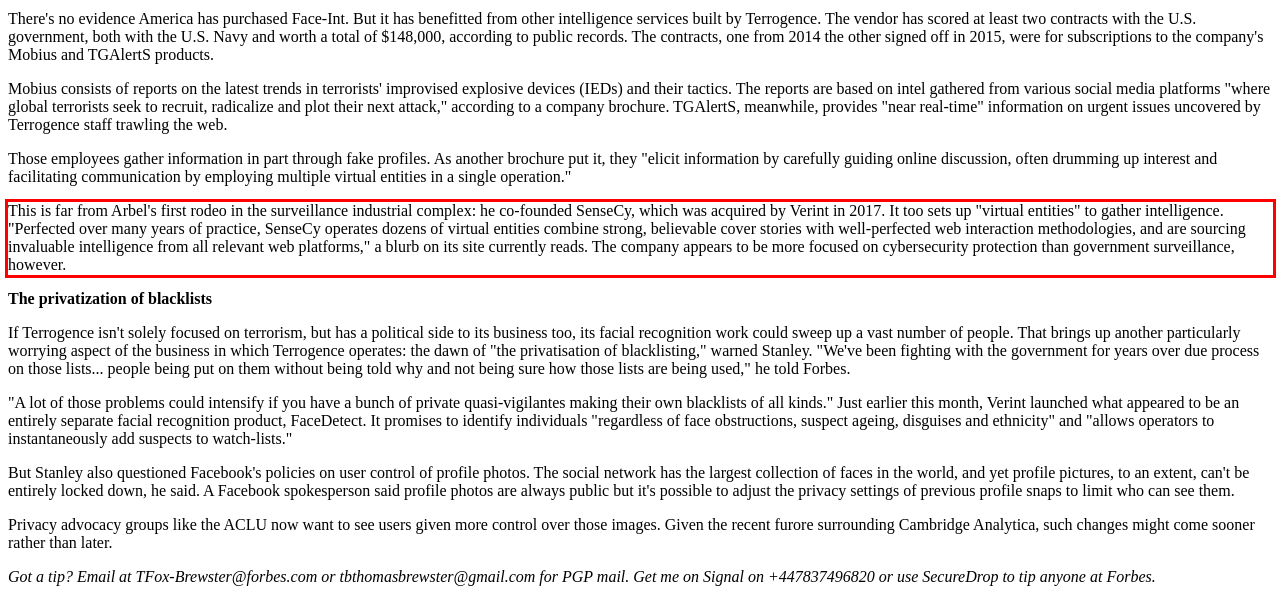Given the screenshot of the webpage, identify the red bounding box, and recognize the text content inside that red bounding box.

This is far from Arbel's first rodeo in the surveillance industrial complex: he co-founded SenseCy, which was acquired by Verint in 2017. It too sets up "virtual entities" to gather intelligence. "Perfected over many years of practice, SenseCy operates dozens of virtual entities combine strong, believable cover stories with well-perfected web interaction methodologies, and are sourcing invaluable intelligence from all relevant web platforms," a blurb on its site currently reads. The company appears to be more focused on cybersecurity protection than government surveillance, however.